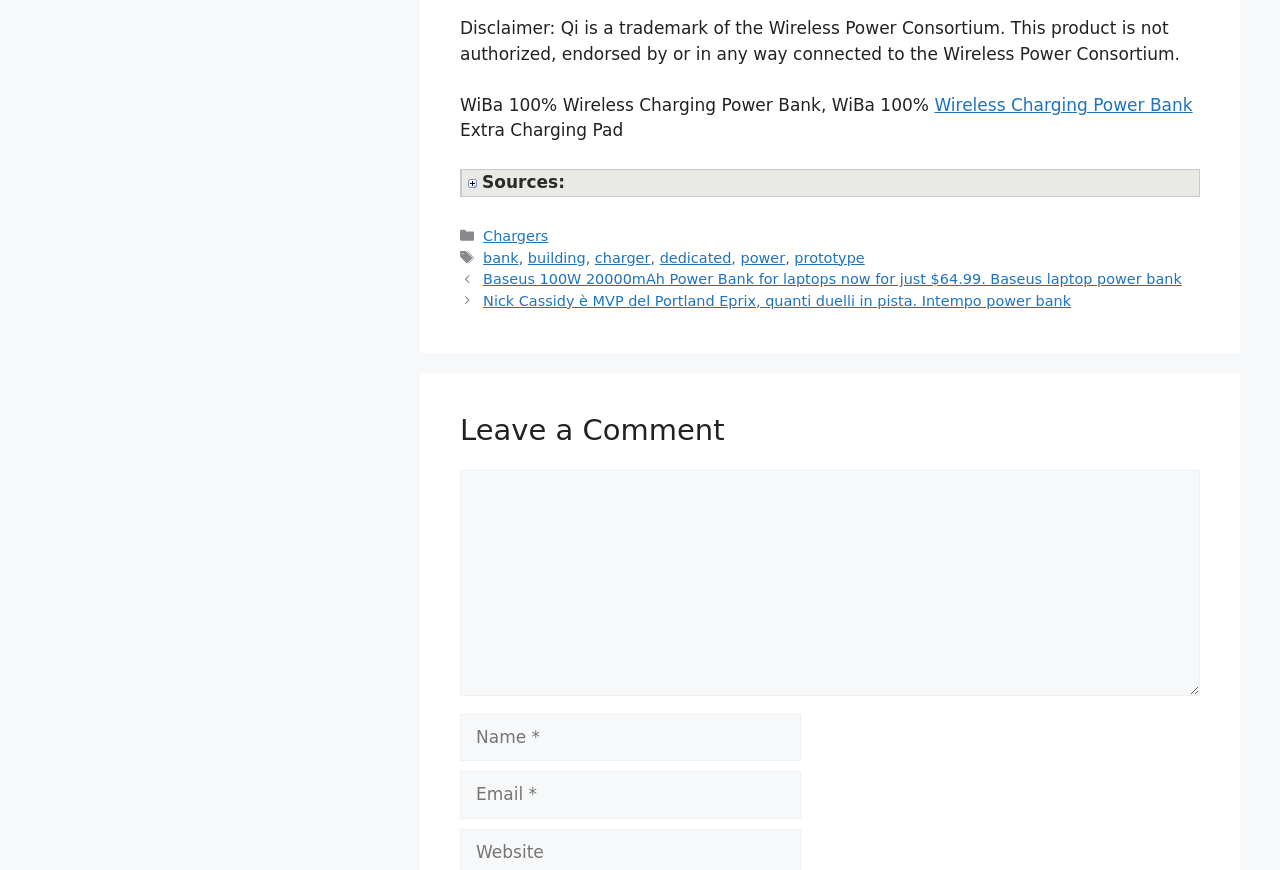Determine the bounding box coordinates of the region to click in order to accomplish the following instruction: "Click on power". Provide the coordinates as four float numbers between 0 and 1, specifically [left, top, right, bottom].

[0.579, 0.287, 0.613, 0.305]